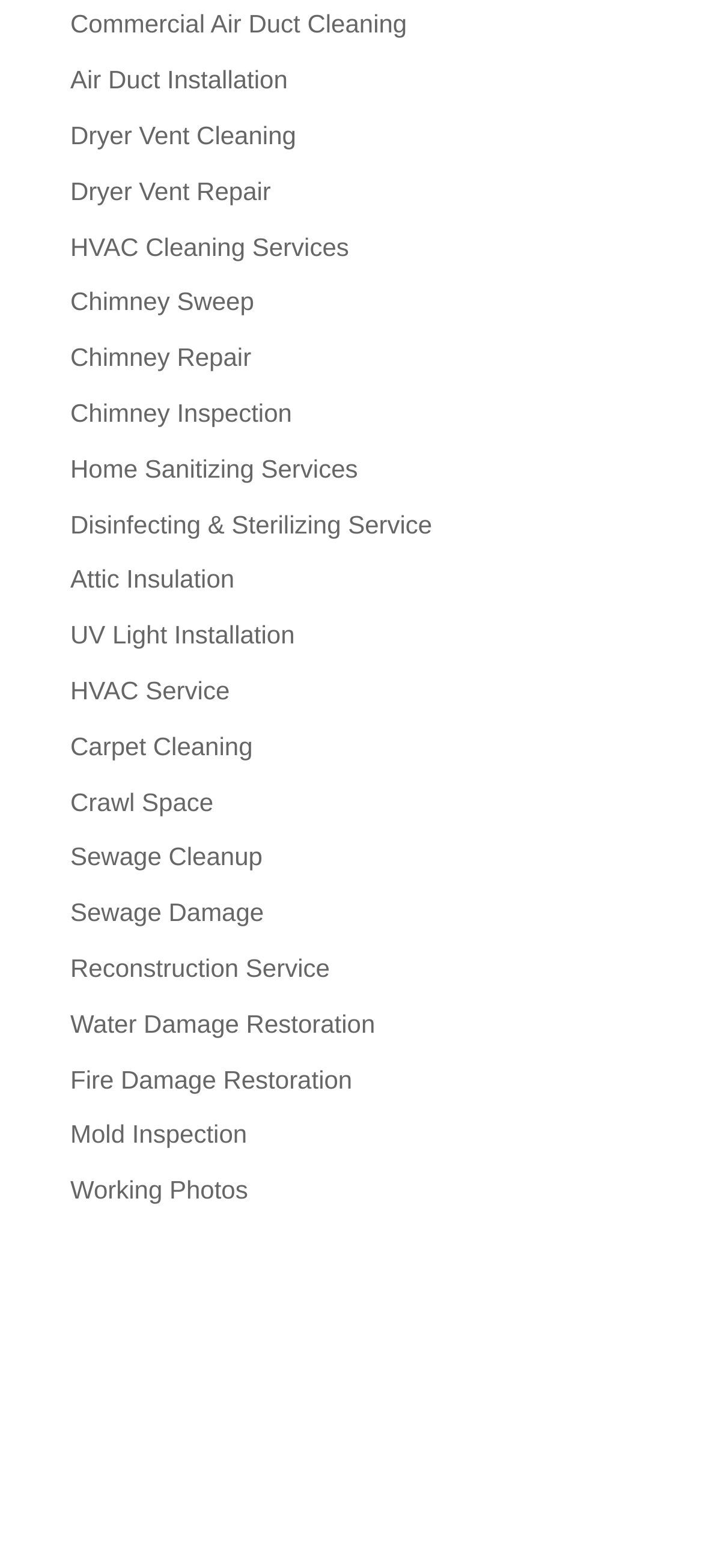What is the purpose of the mold inspection service?
Answer the question with a single word or phrase by looking at the picture.

Detection